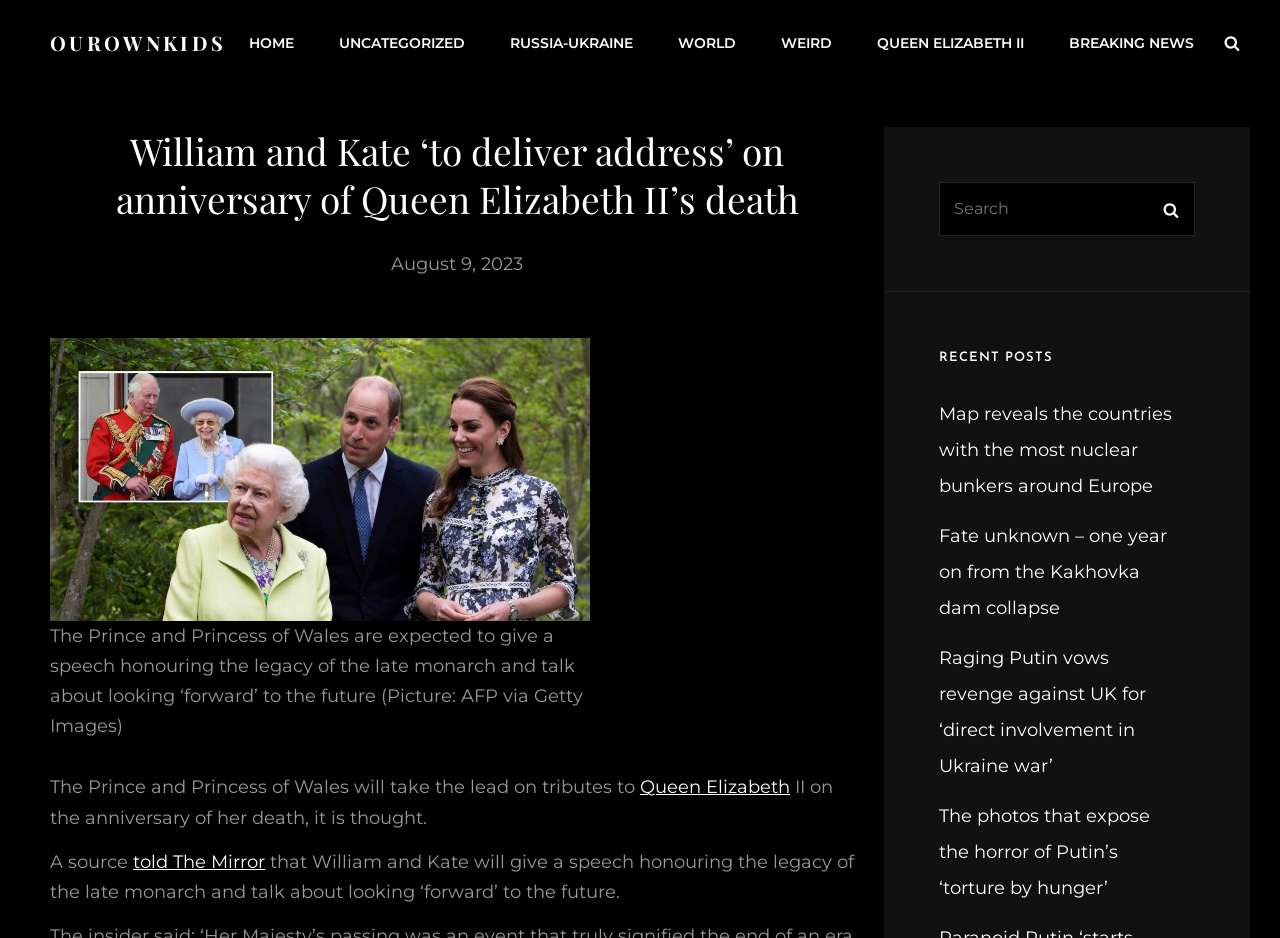Using the image as a reference, answer the following question in as much detail as possible:
What is the topic of the article with the image?

I examined the figure element, which contains an image and a figcaption. The figcaption's text mentions William and Kate, so I determined that the article with the image is about them.